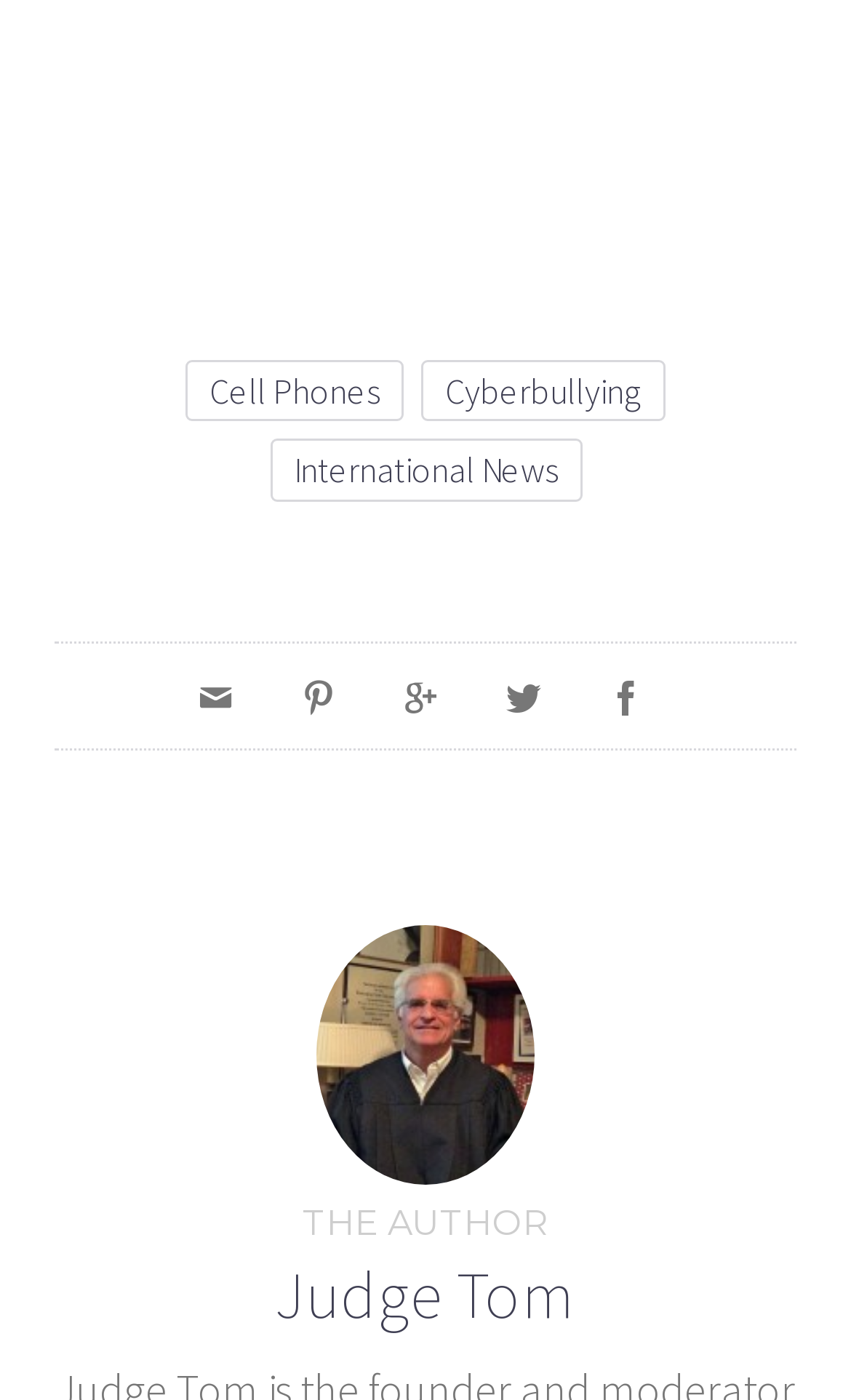Determine the bounding box coordinates for the UI element matching this description: "title="Facebook"".

[0.674, 0.458, 0.797, 0.536]